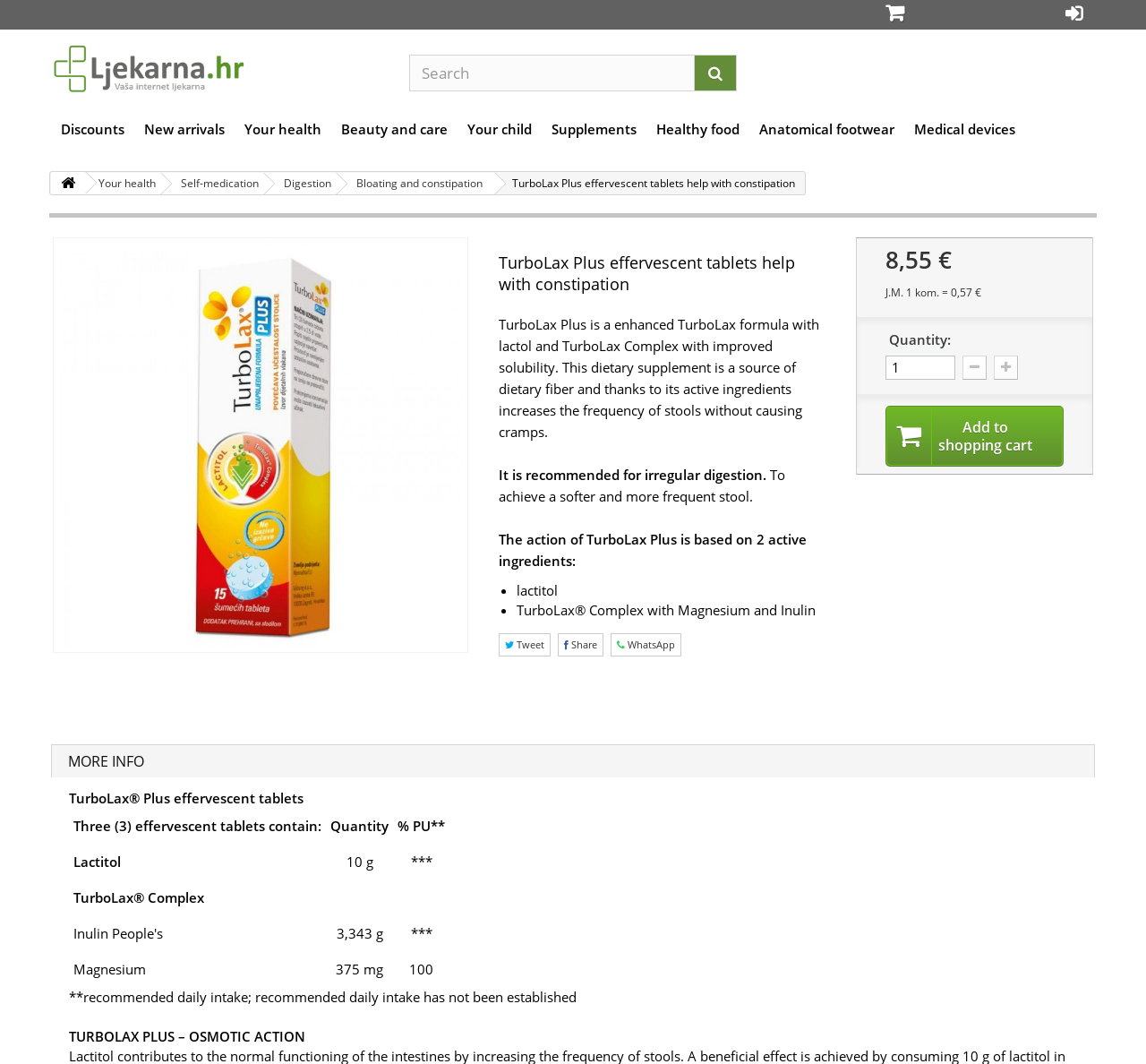Determine the bounding box coordinates of the clickable region to follow the instruction: "Search for a product".

[0.357, 0.051, 0.643, 0.086]